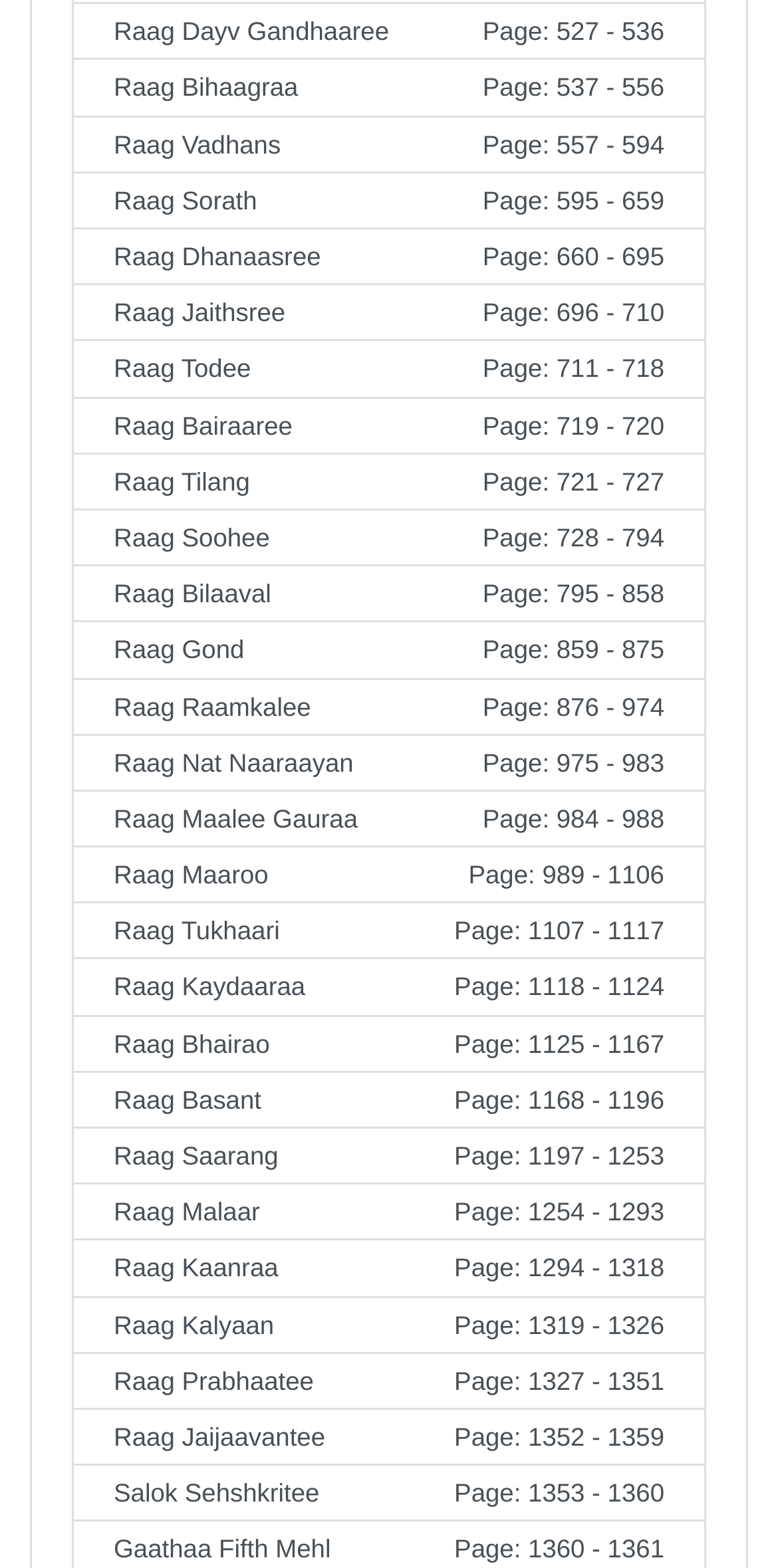Please identify the bounding box coordinates of the area that needs to be clicked to fulfill the following instruction: "Access Raag Vadhans page."

[0.092, 0.075, 0.908, 0.11]